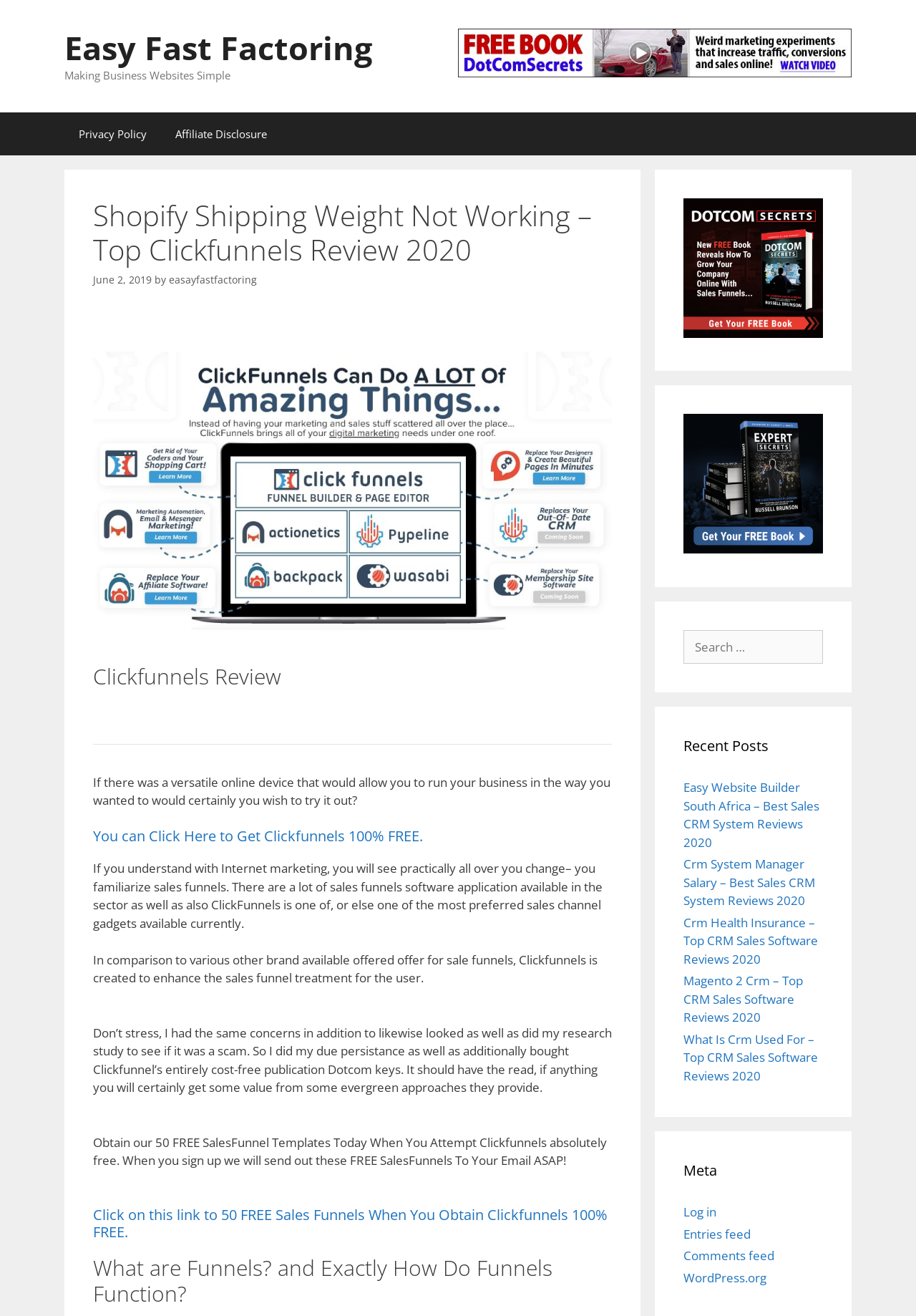Using a single word or phrase, answer the following question: 
What is the offer mentioned in the webpage?

50 FREE Sales Funnels